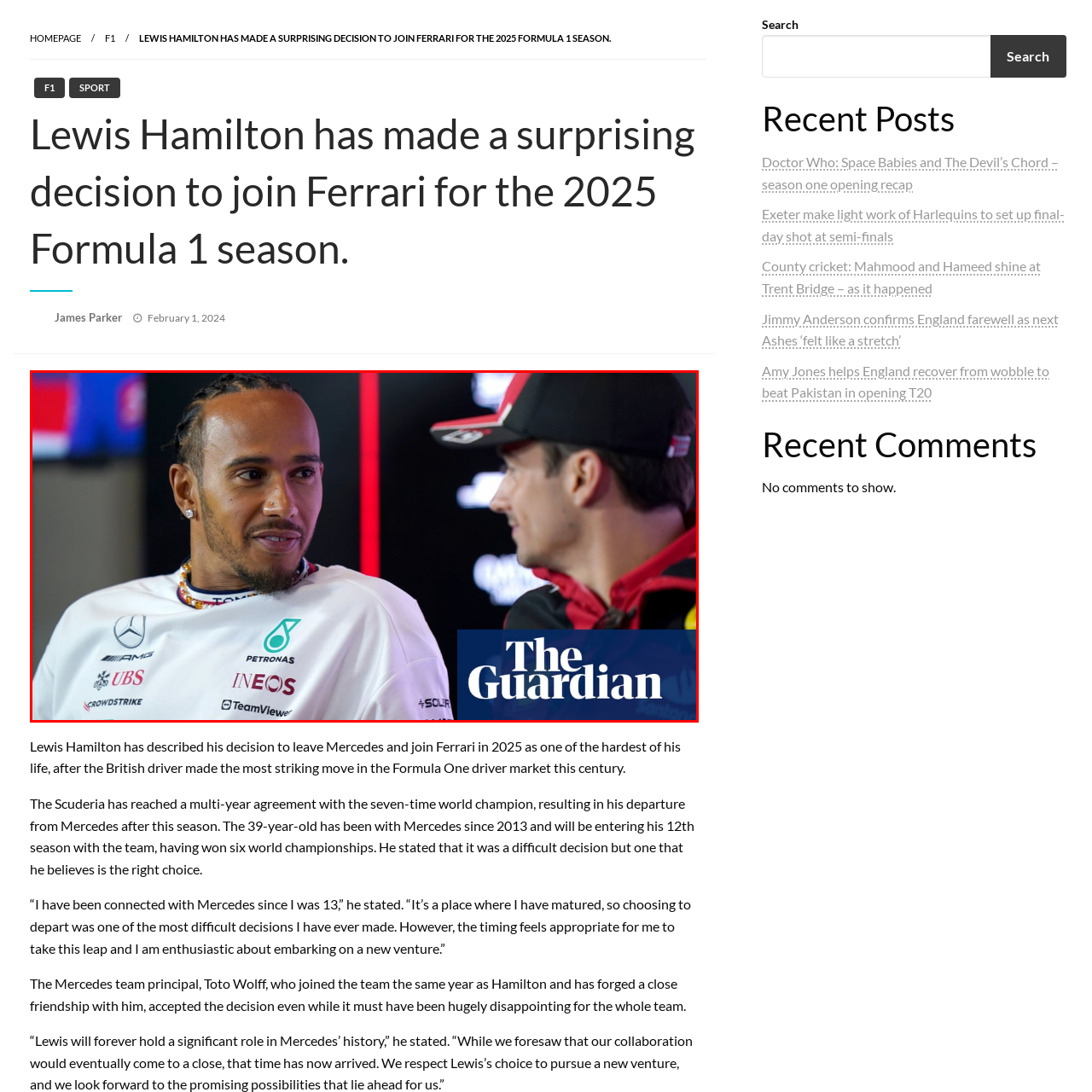What is notable about Hamilton's decision?
Focus on the image highlighted by the red bounding box and give a comprehensive answer using the details from the image.

The caption highlights that Lewis Hamilton's decision to leave Mercedes and join Ferrari for the 2025 Formula 1 season is a significant and notable move, given his long-standing relationship with Mercedes and the success he has achieved with the team.